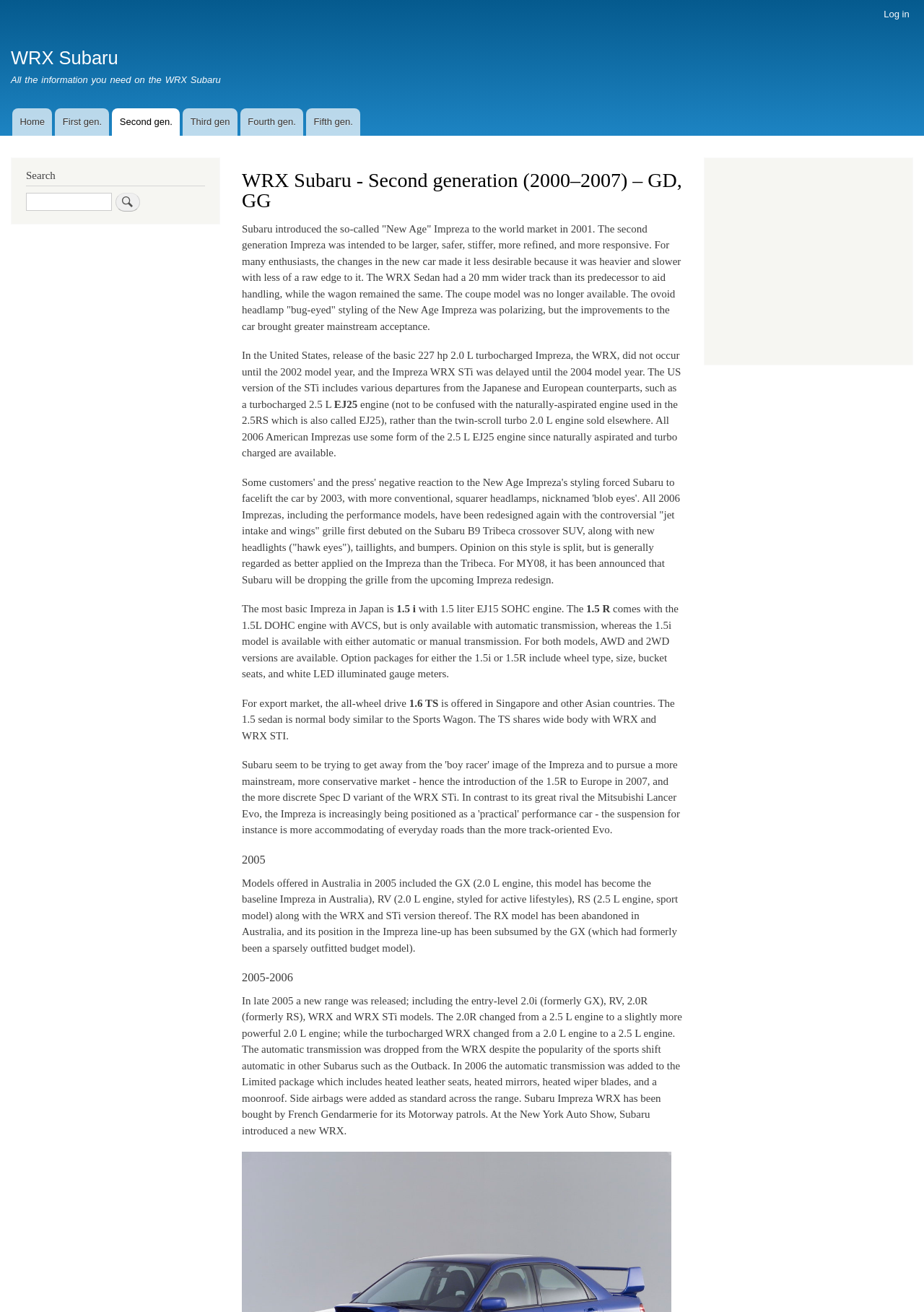Can you specify the bounding box coordinates for the region that should be clicked to fulfill this instruction: "Click on the 'WRX Subaru' link".

[0.012, 0.036, 0.128, 0.052]